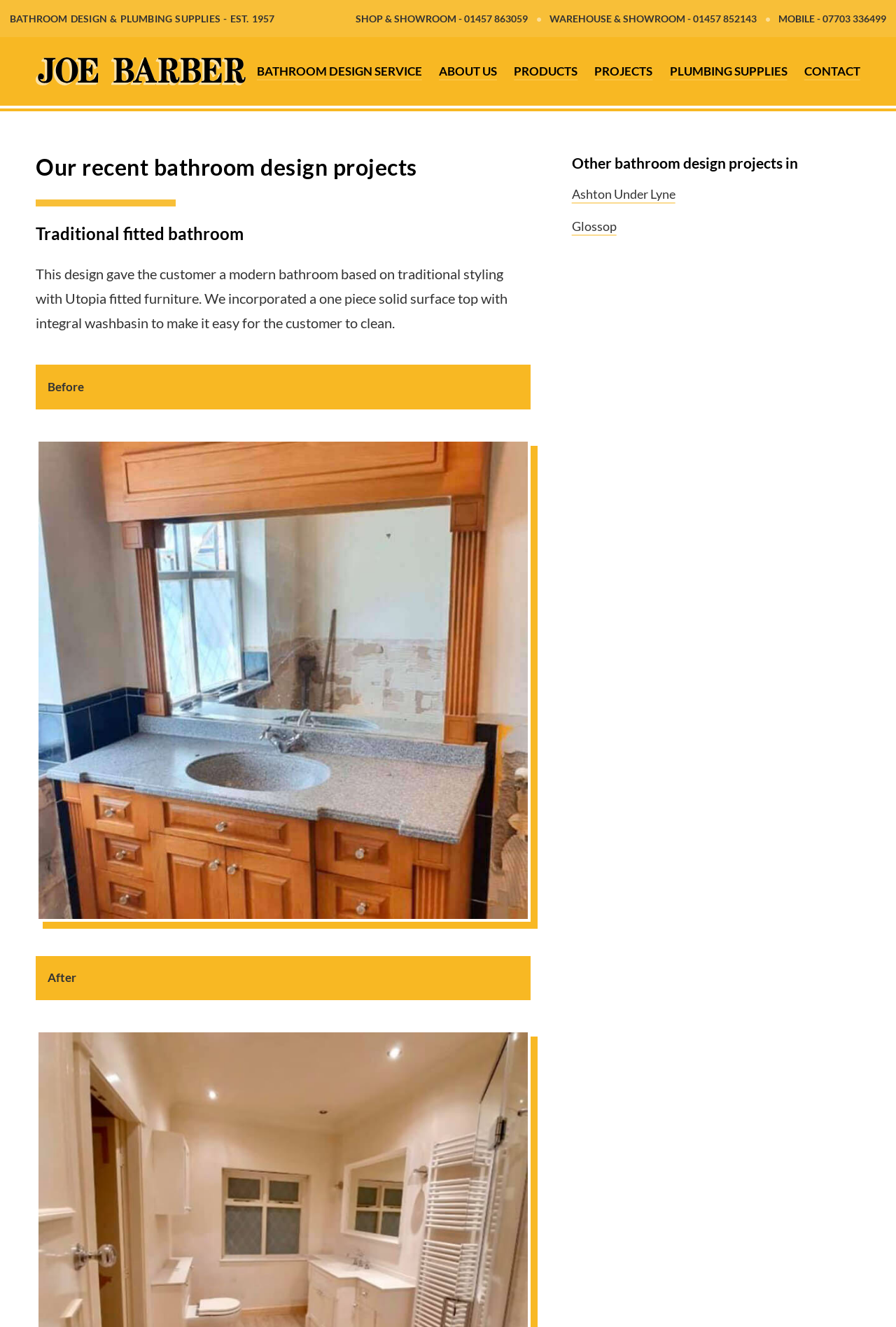What is the location of other bathroom design projects?
Carefully examine the image and provide a detailed answer to the question.

I found the locations by looking at the section of the webpage that lists other bathroom design projects. The links 'Ashton Under Lyne' and 'Glossop' are listed as locations where the company has completed projects.